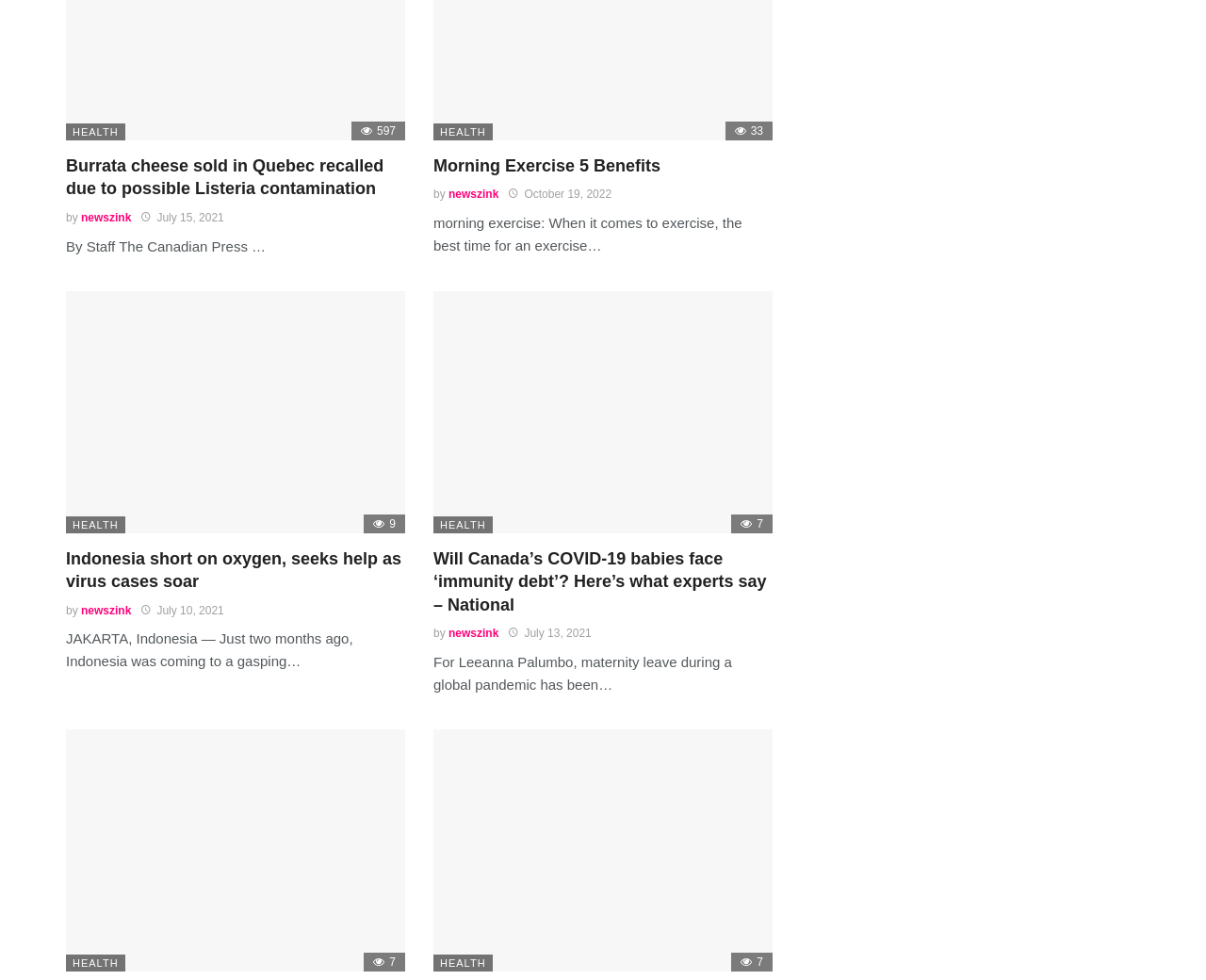Calculate the bounding box coordinates for the UI element based on the following description: "Health". Ensure the coordinates are four float numbers between 0 and 1, i.e., [left, top, right, bottom].

[0.055, 0.974, 0.104, 0.991]